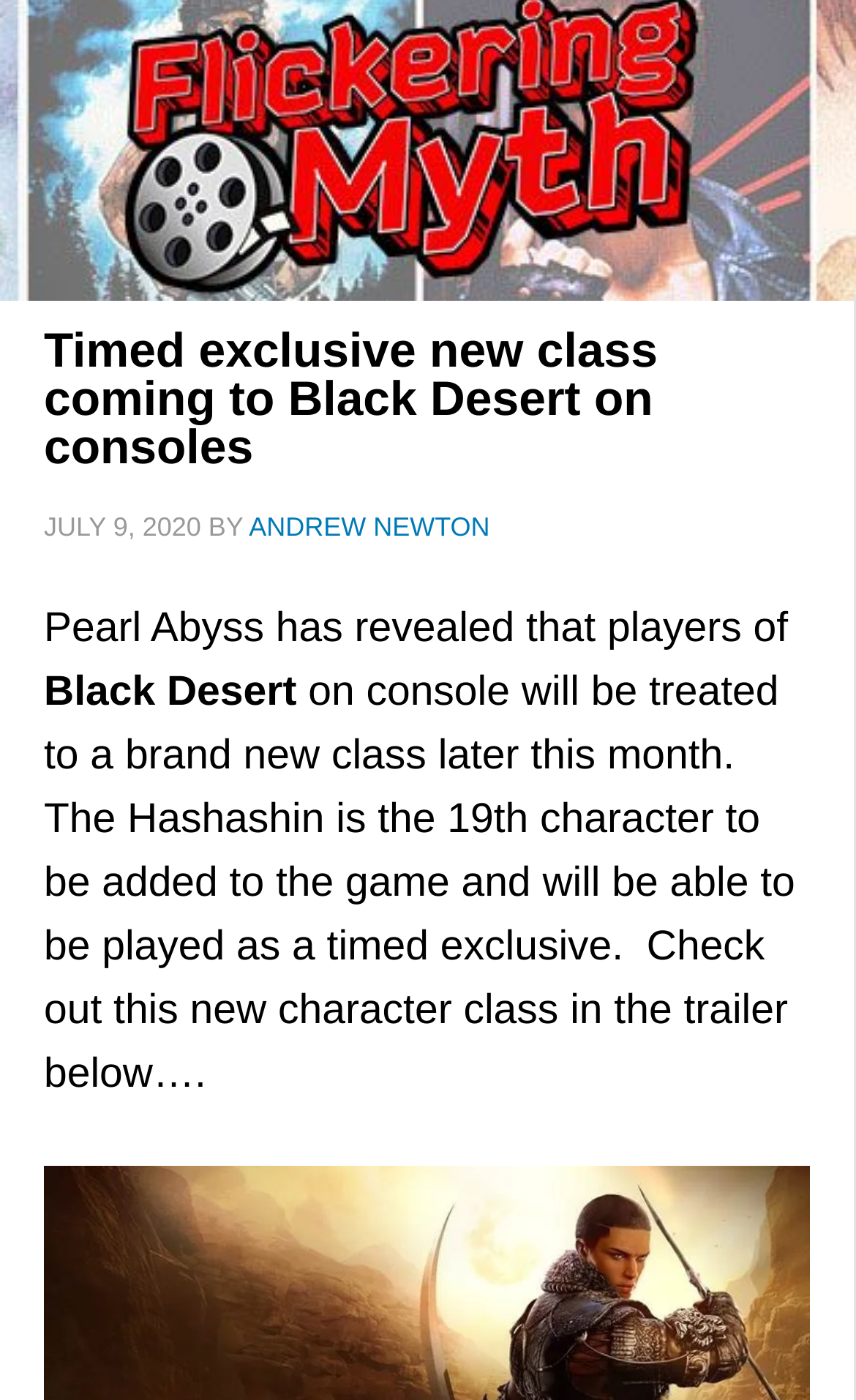Identify and provide the text content of the webpage's primary headline.

Timed exclusive new class coming to Black Desert on consoles